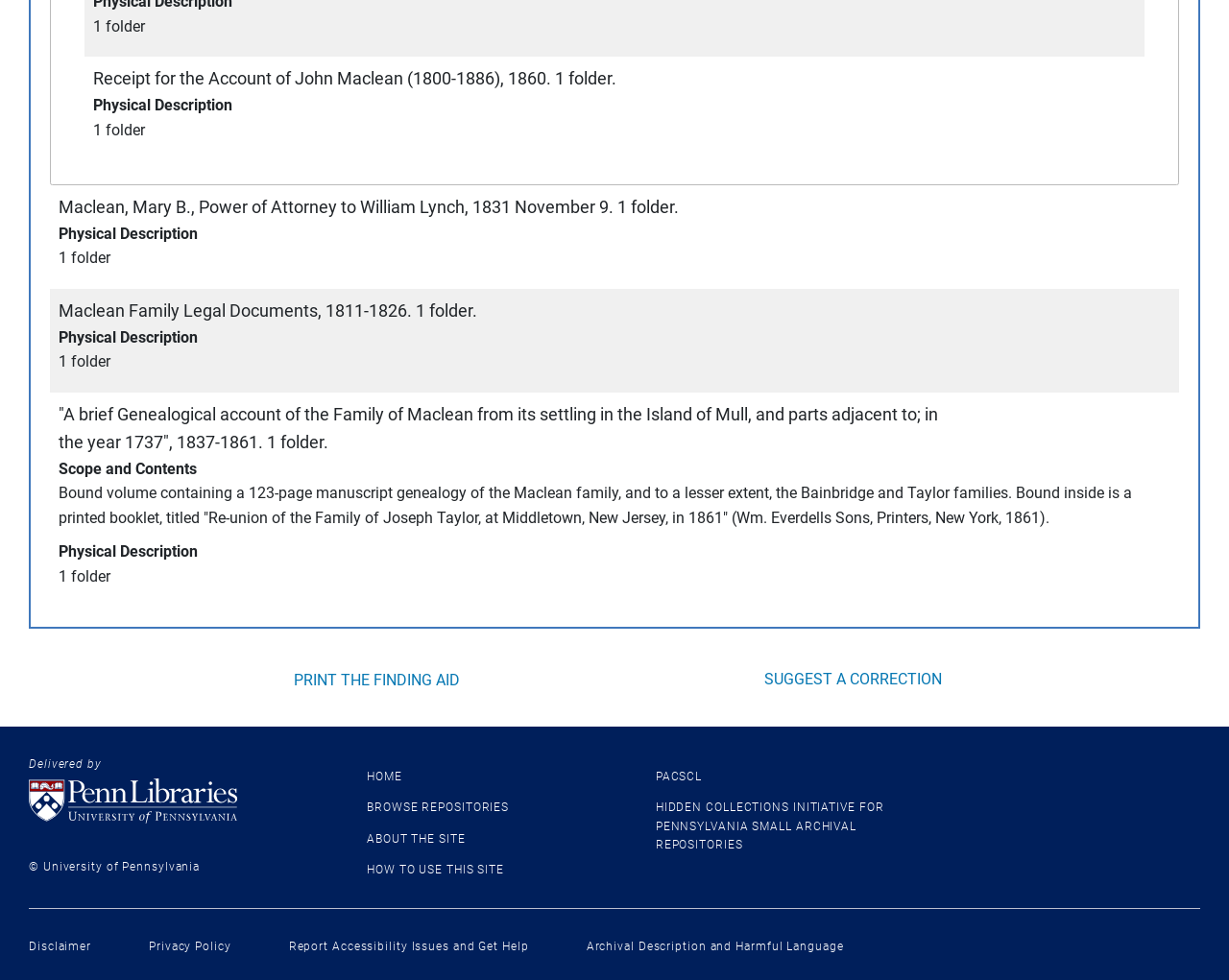Find the bounding box coordinates for the area that should be clicked to accomplish the instruction: "Sign in".

None